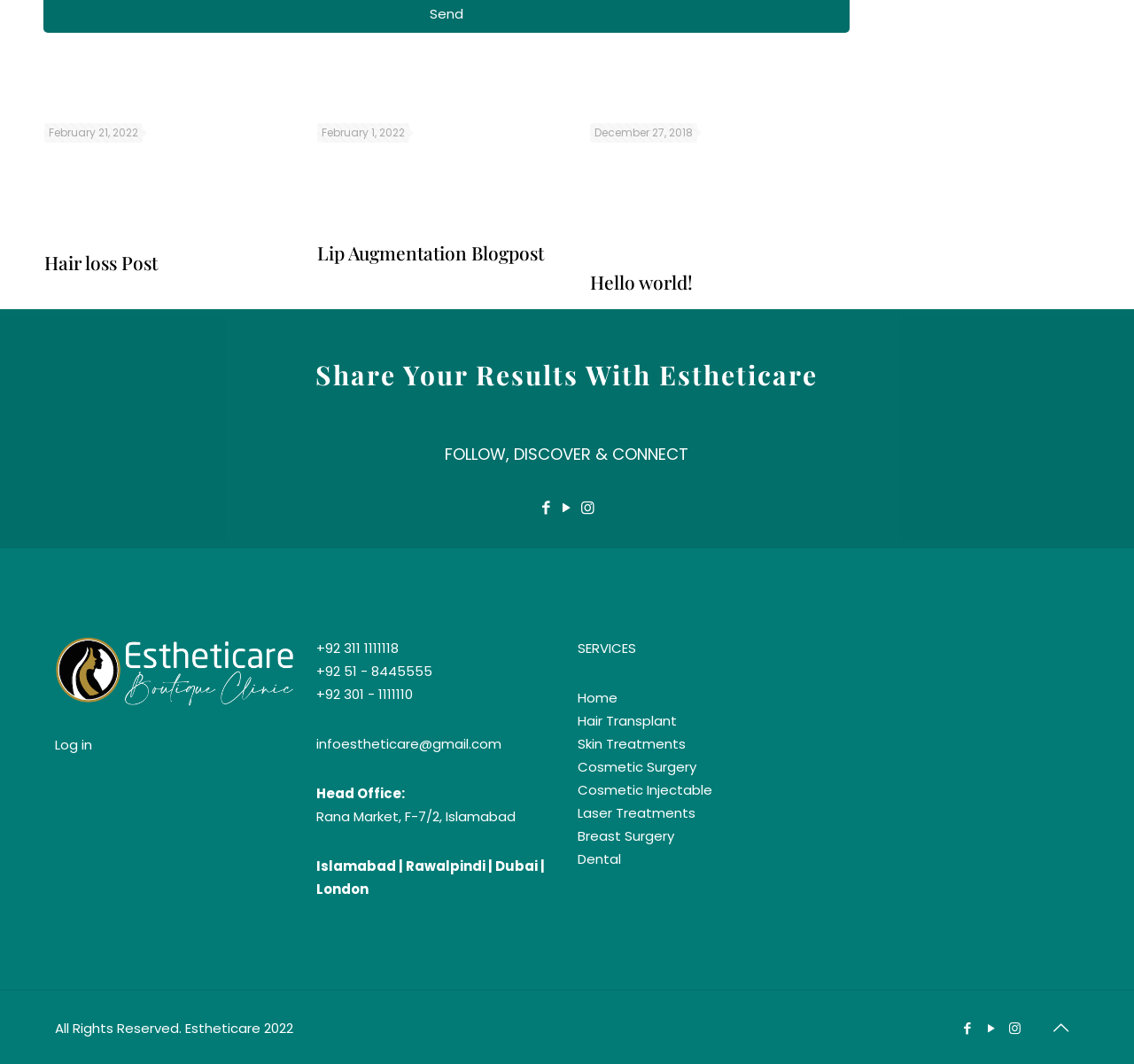Please identify the bounding box coordinates of the element that needs to be clicked to perform the following instruction: "Click on hair transplant link".

[0.062, 0.091, 0.264, 0.234]